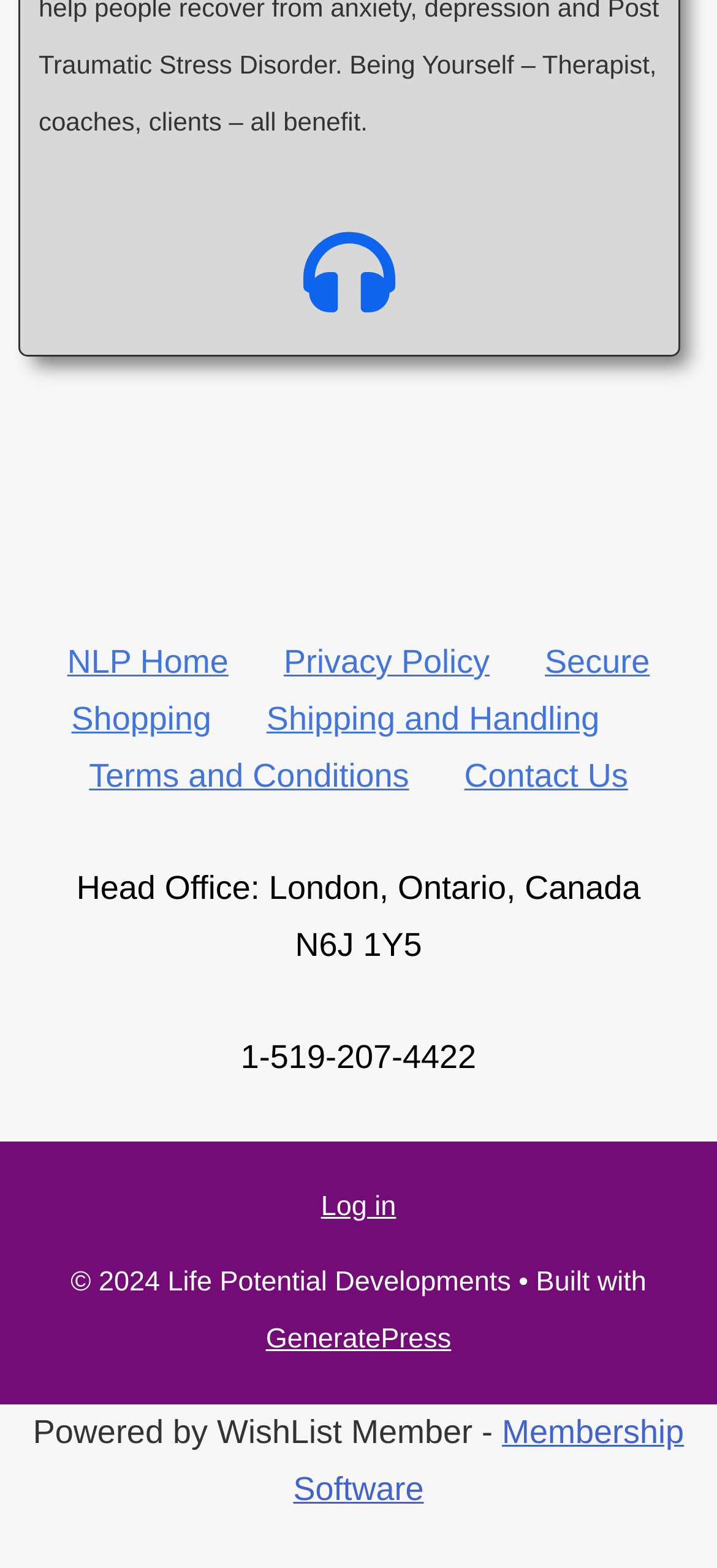Provide the bounding box coordinates of the area you need to click to execute the following instruction: "Log in".

[0.448, 0.76, 0.552, 0.78]